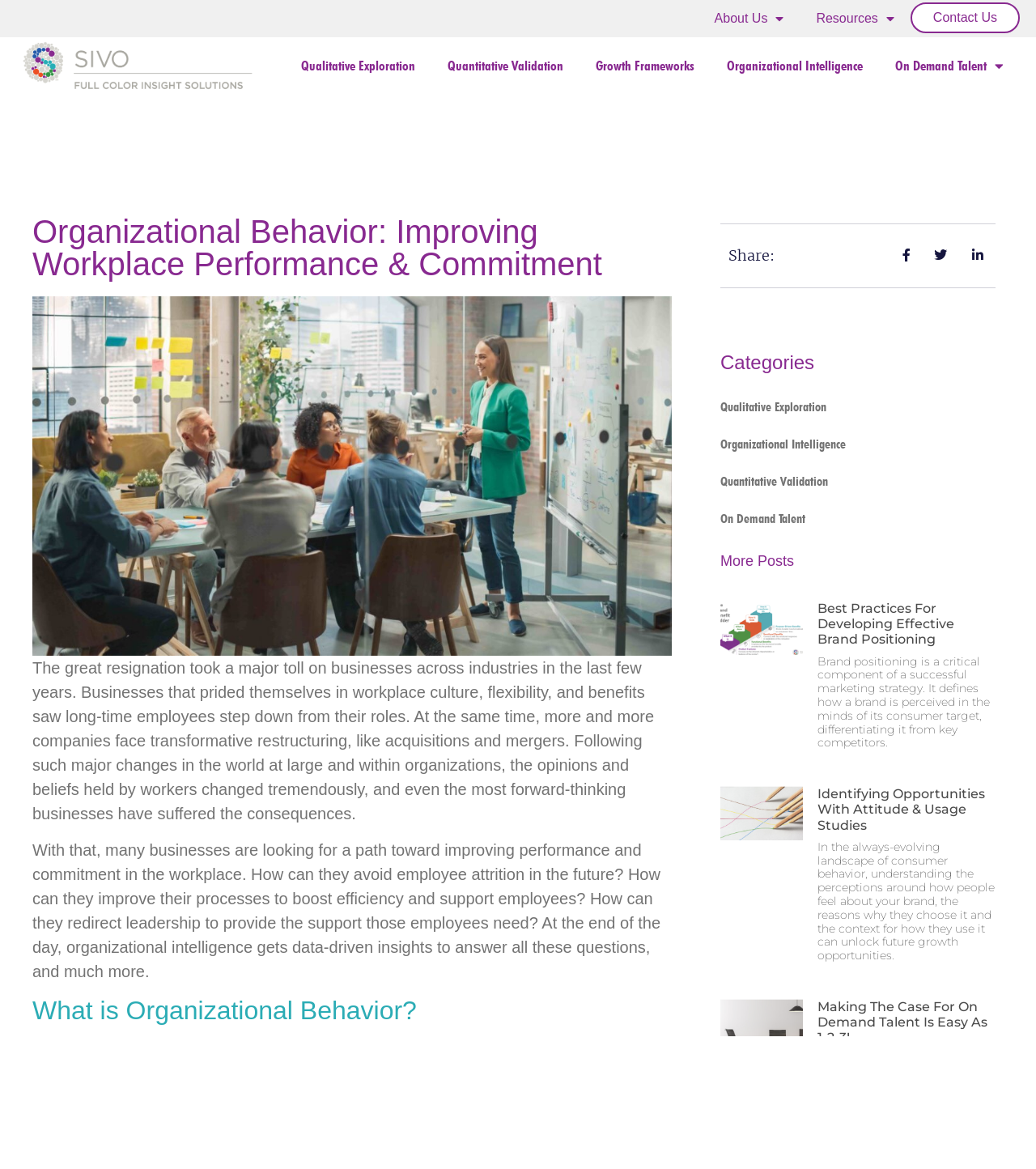Give a one-word or phrase response to the following question: What is the purpose of Organizational Intelligence?

Get data-driven insights